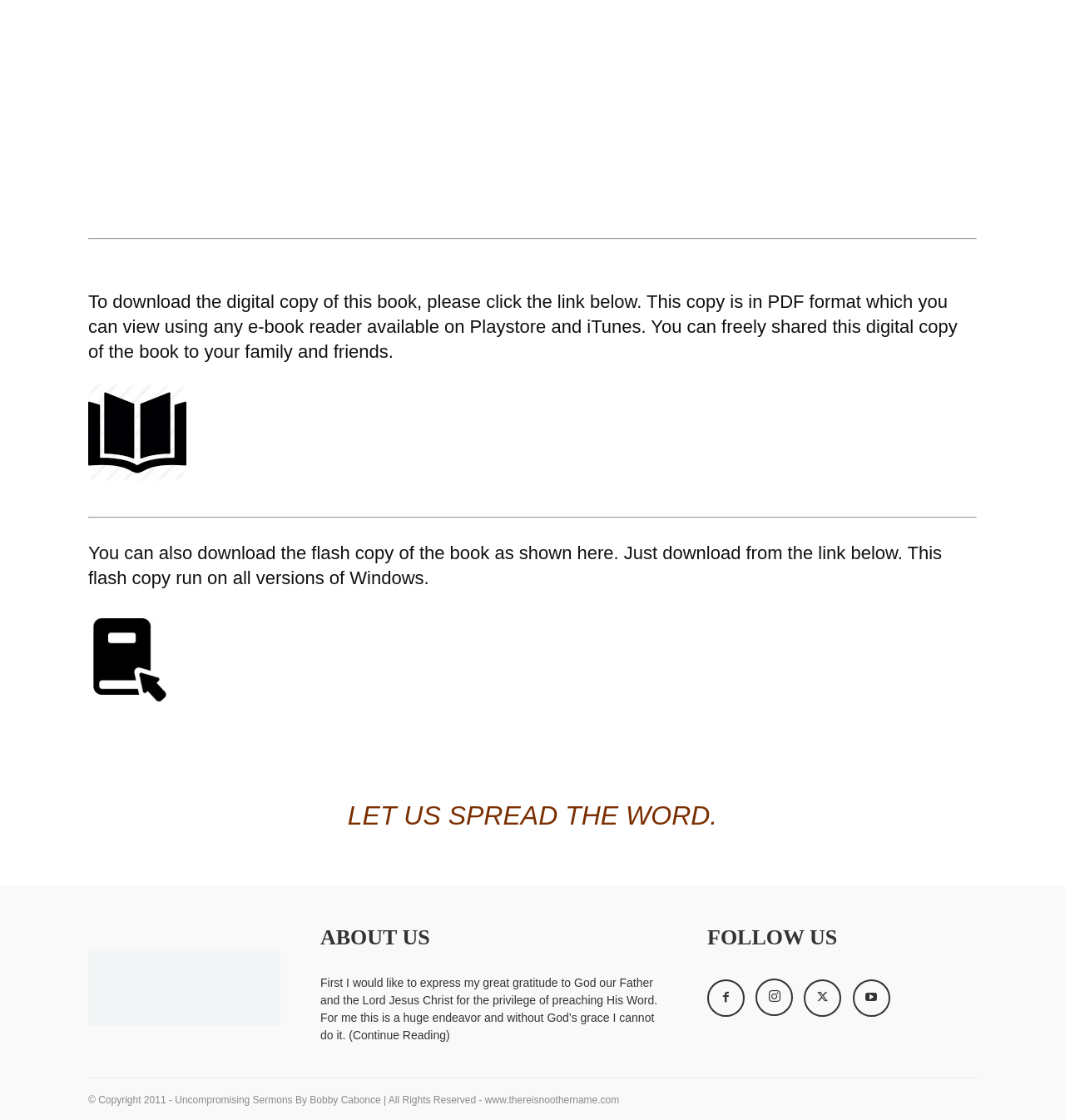Please determine the bounding box coordinates, formatted as (top-left x, top-left y, bottom-right x, bottom-right y), with all values as floating point numbers between 0 and 1. Identify the bounding box of the region described as: Facebook

[0.664, 0.874, 0.699, 0.908]